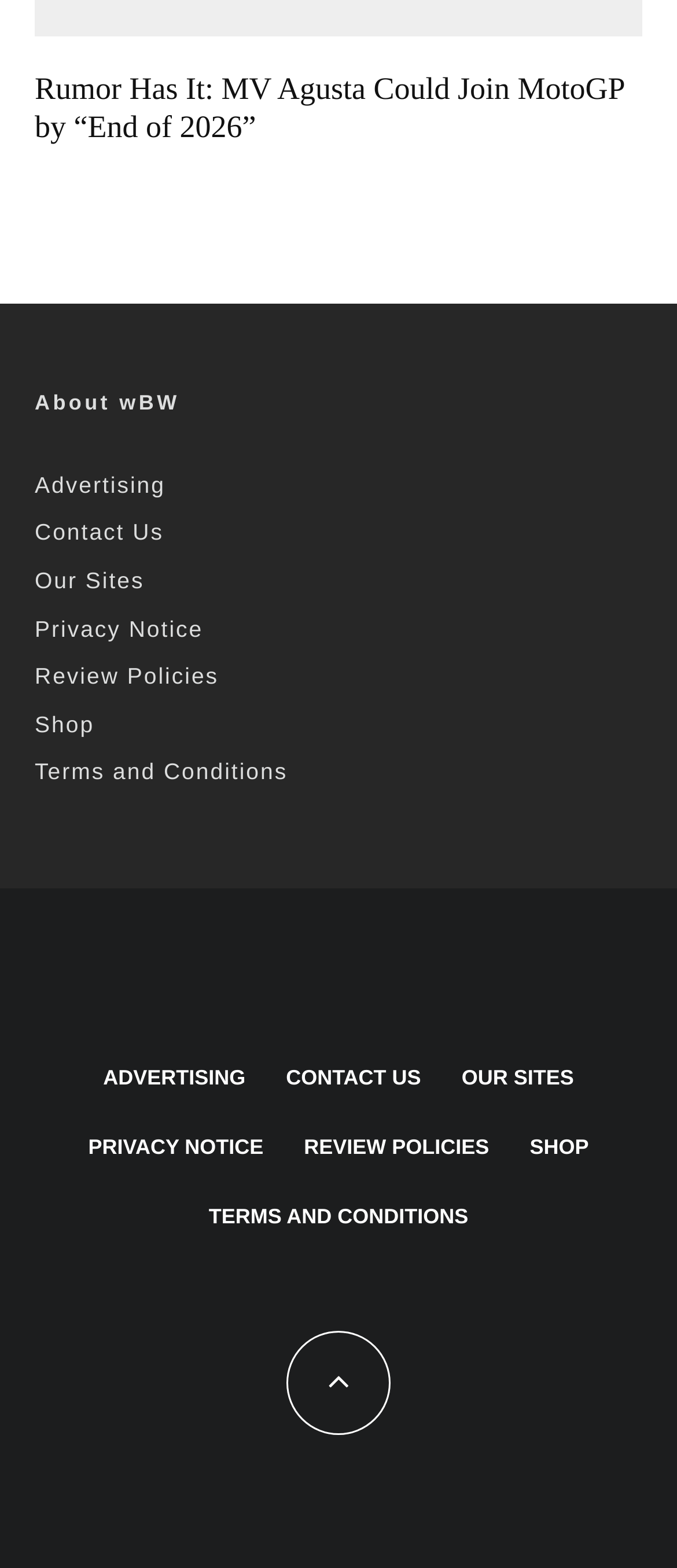What is the topic of the latest article?
Please respond to the question with as much detail as possible.

The heading element with the text 'Rumor Has It: MV Agusta Could Join MotoGP by “End of 2026”' suggests that the latest article is about MV Agusta joining MotoGP.